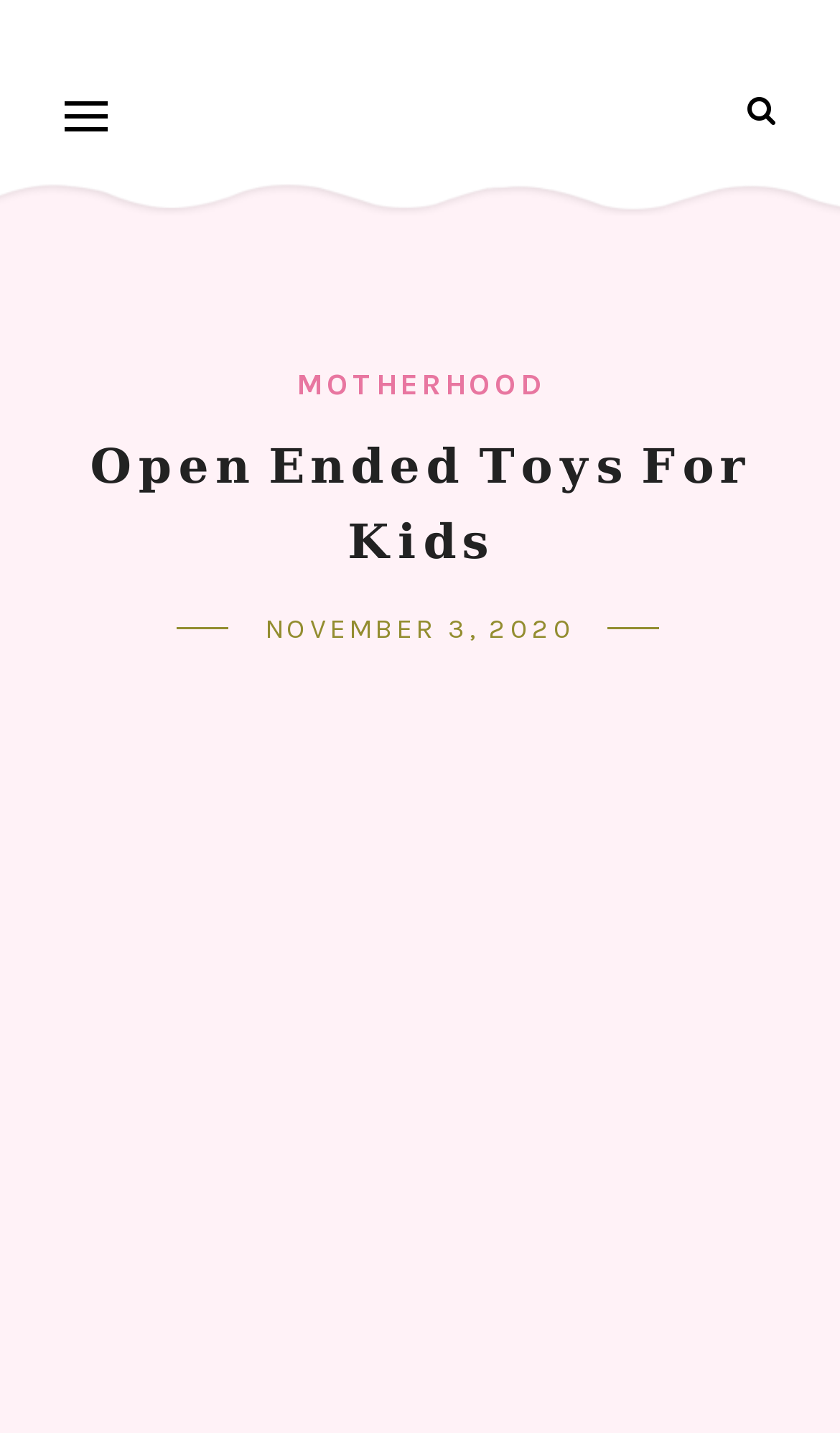What is the date of the article or post?
Look at the image and answer with only one word or phrase.

NOVEMBER 3, 2020